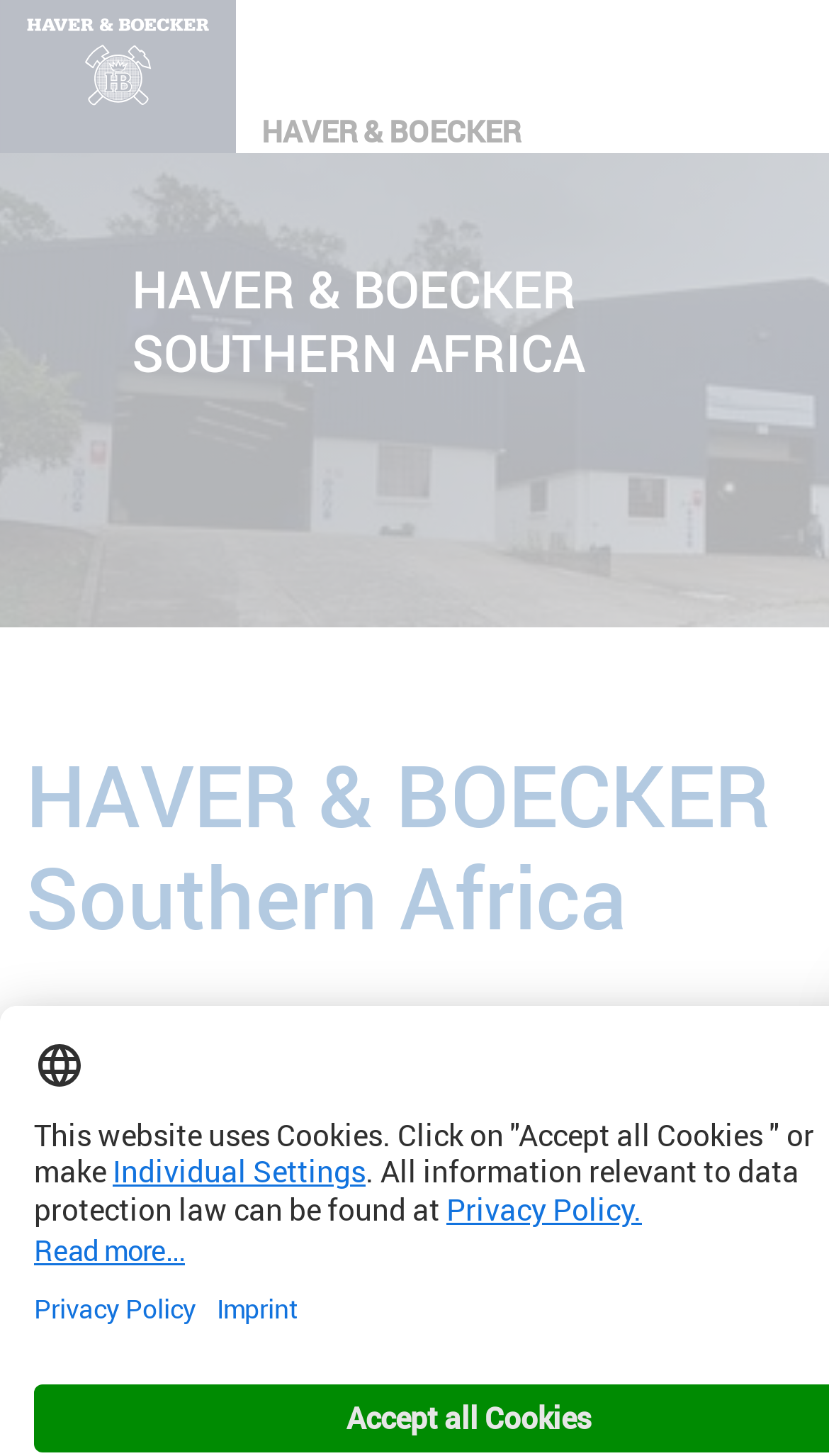Please extract the primary headline from the webpage.

HAVER & BOECKER Southern Africa